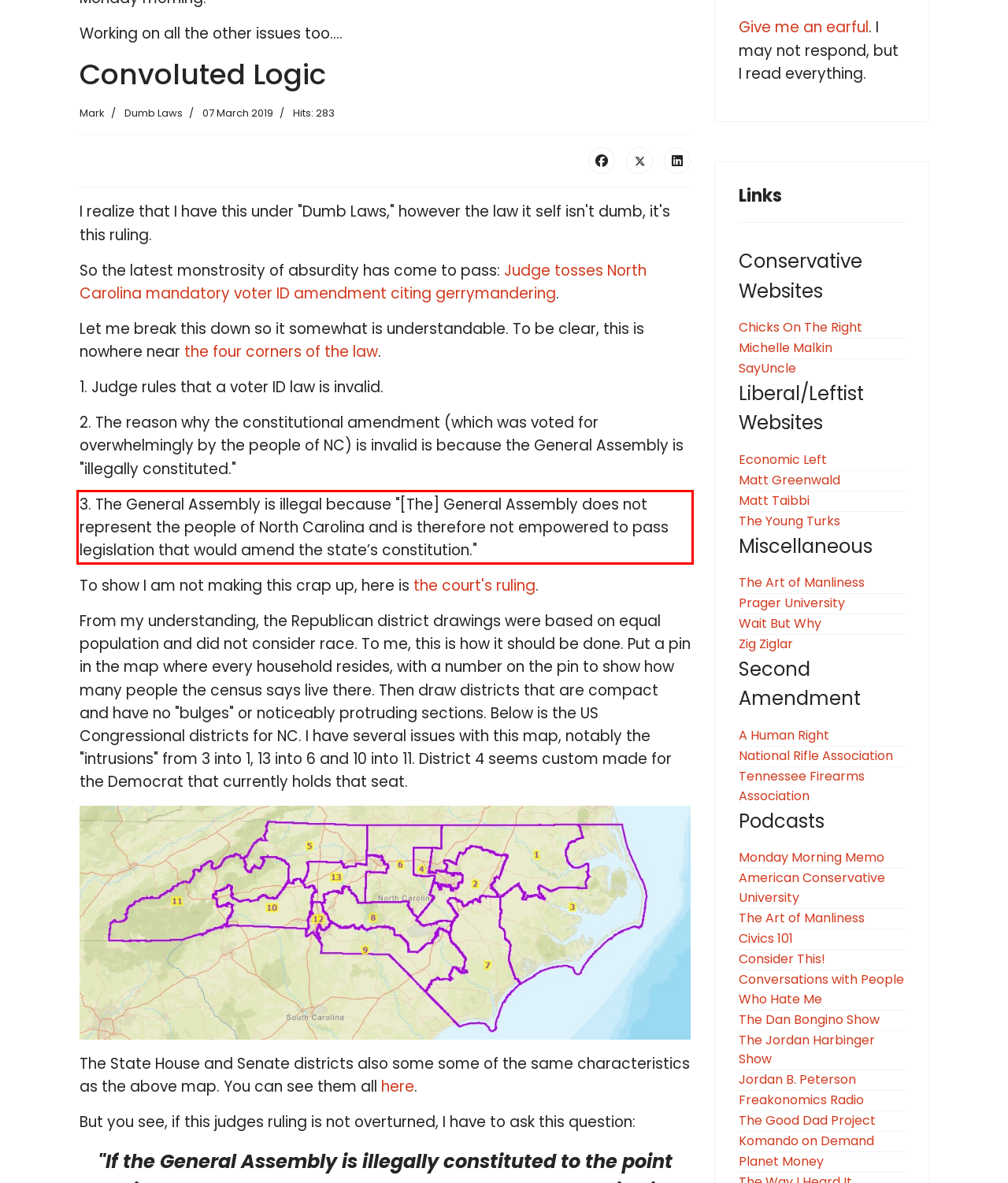Inspect the webpage screenshot that has a red bounding box and use OCR technology to read and display the text inside the red bounding box.

3. The General Assembly is illegal because "[The] General Assembly does not represent the people of North Carolina and is therefore not empowered to pass legislation that would amend the state’s constitution."